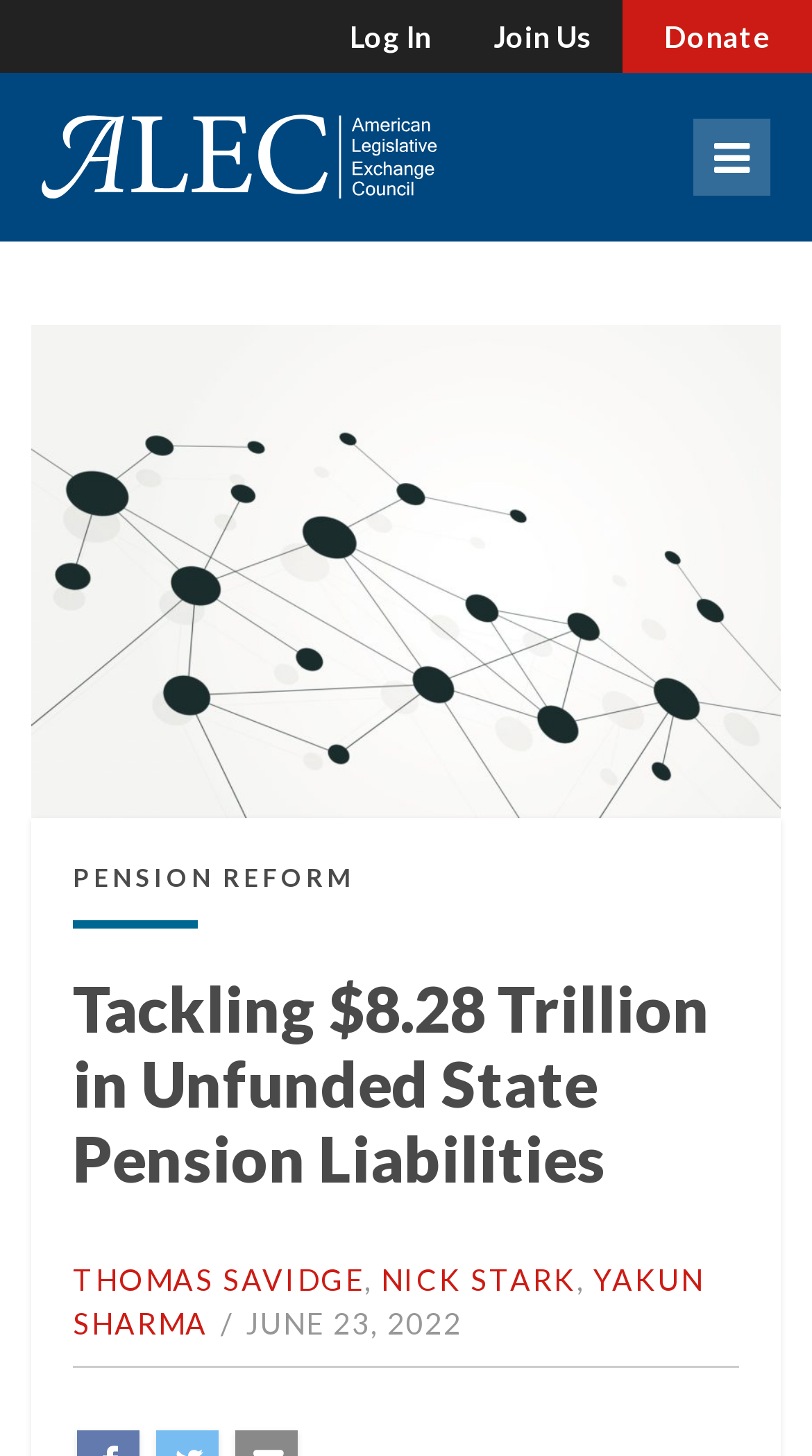Locate the bounding box coordinates of the element I should click to achieve the following instruction: "open Mobile Menu".

[0.854, 0.081, 0.949, 0.134]